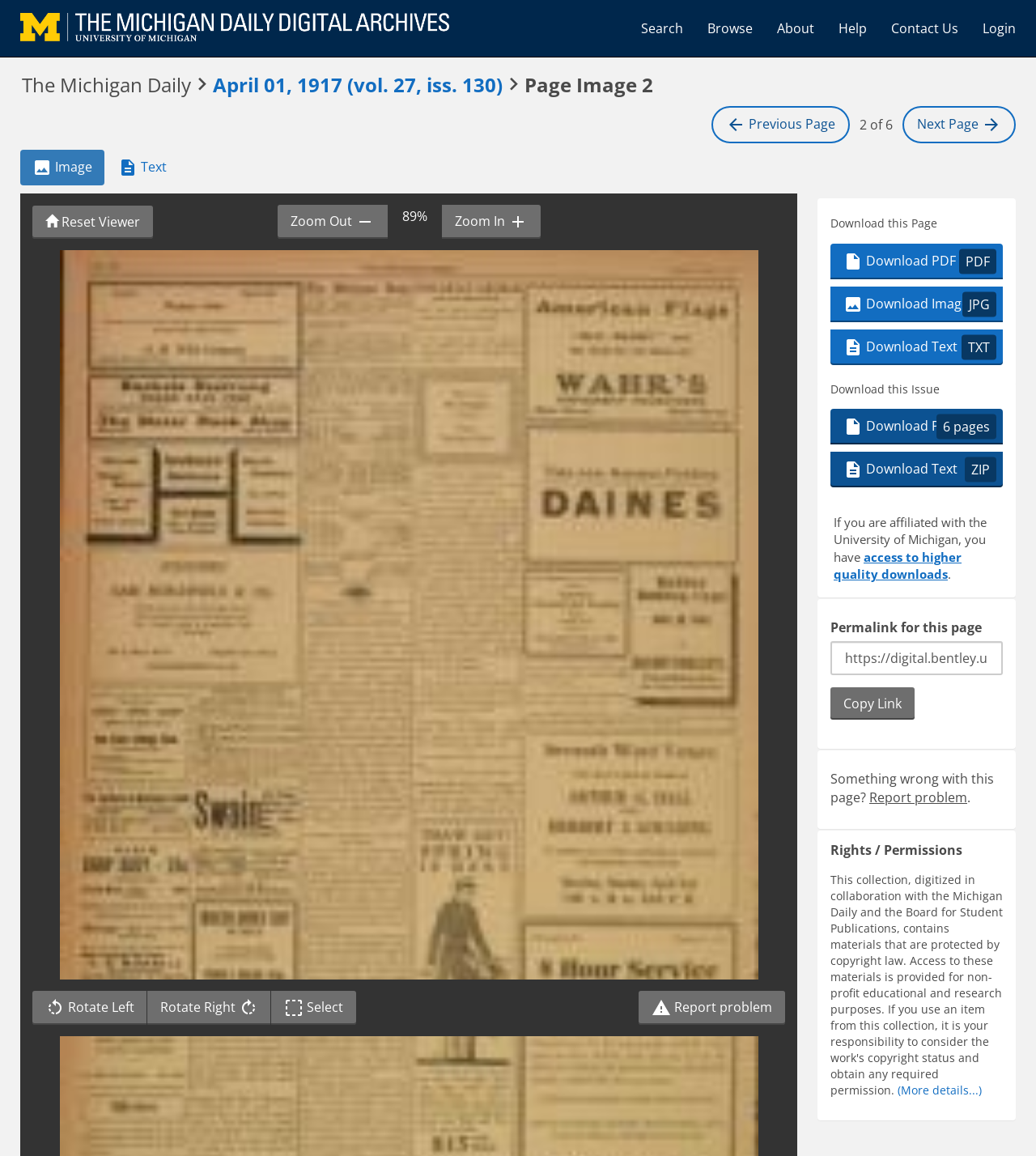Specify the bounding box coordinates of the area to click in order to follow the given instruction: "Download this page as PDF."

[0.802, 0.211, 0.968, 0.241]